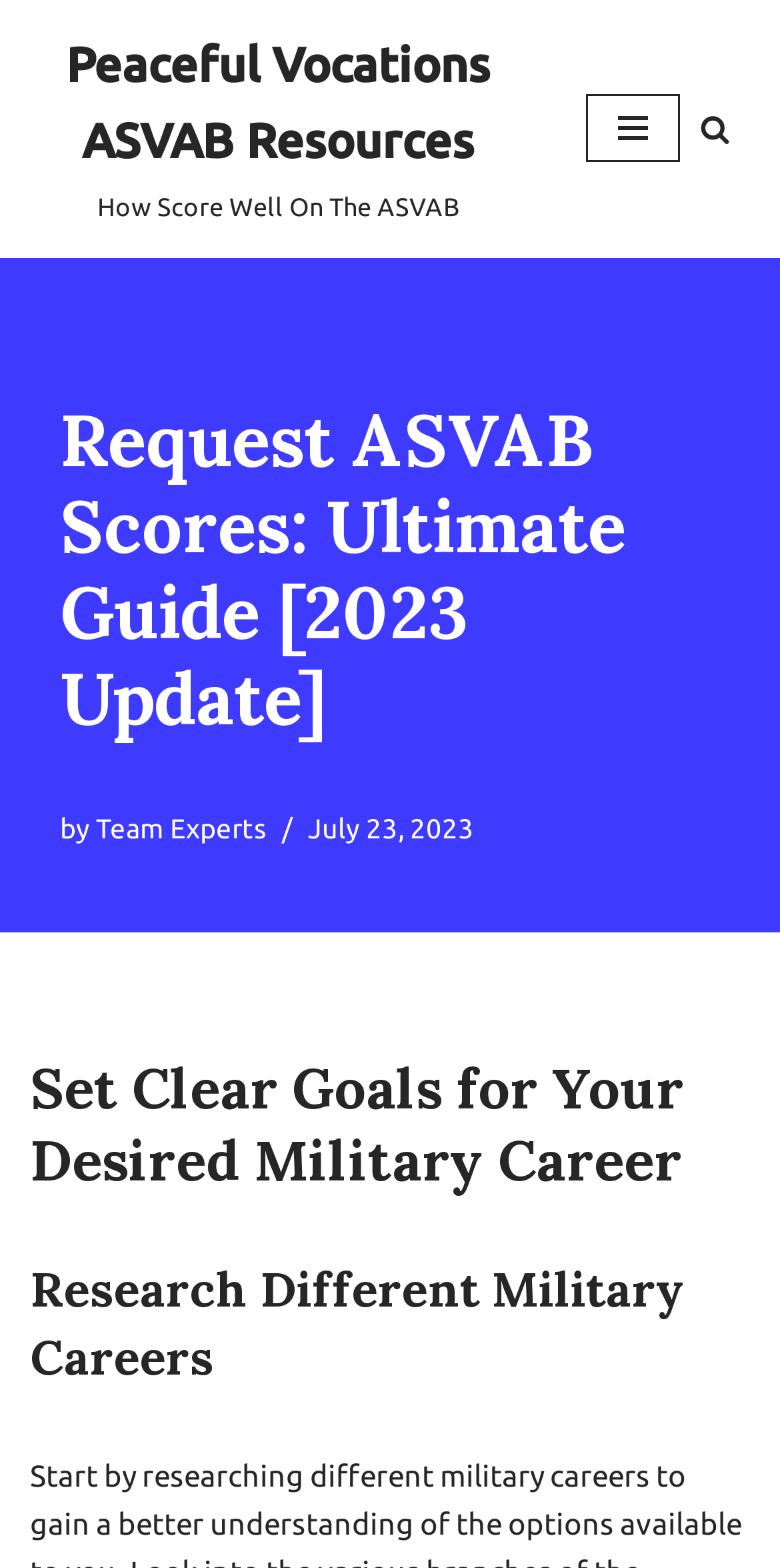Respond to the question below with a single word or phrase: What is the date of the article?

July 23, 2023